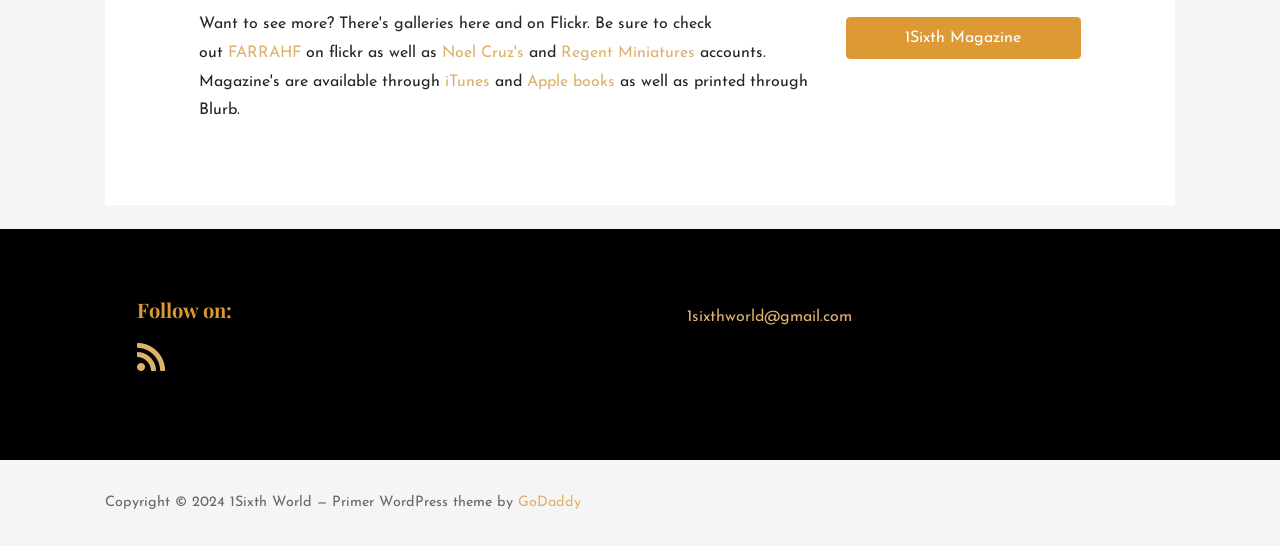What is the name of the magazine?
Use the screenshot to answer the question with a single word or phrase.

1Sixth Magazine